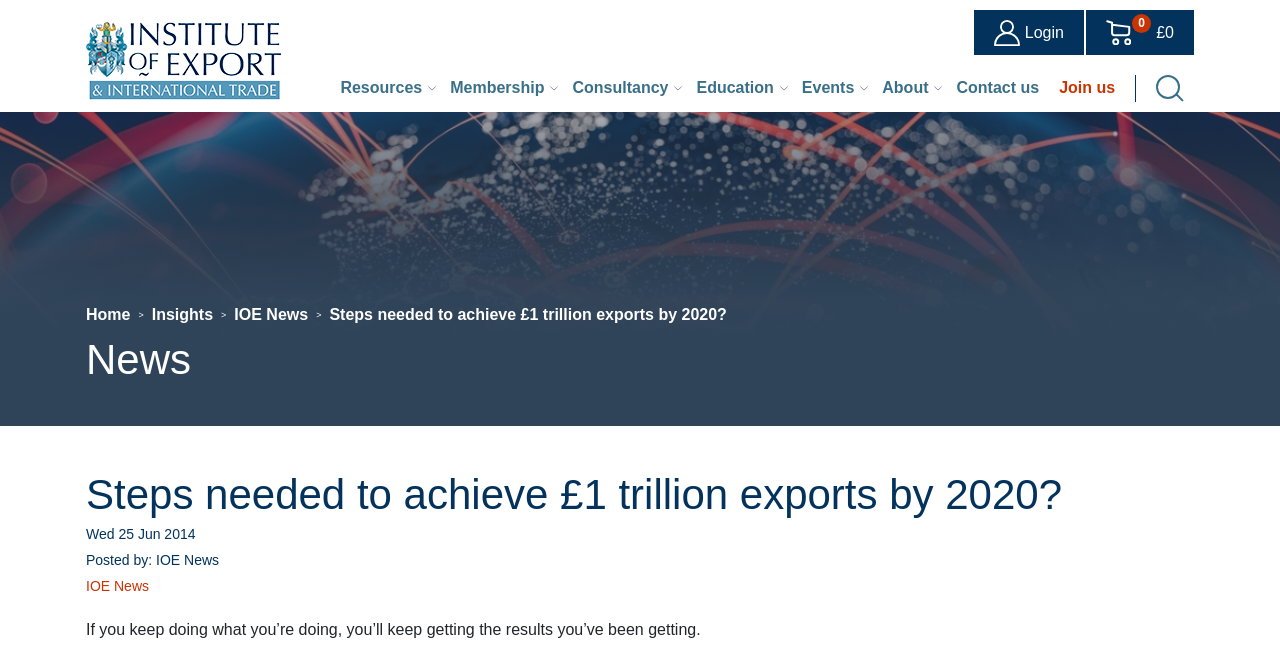Pinpoint the bounding box coordinates of the element that must be clicked to accomplish the following instruction: "Go to ABOUT page". The coordinates should be in the format of four float numbers between 0 and 1, i.e., [left, top, right, bottom].

None